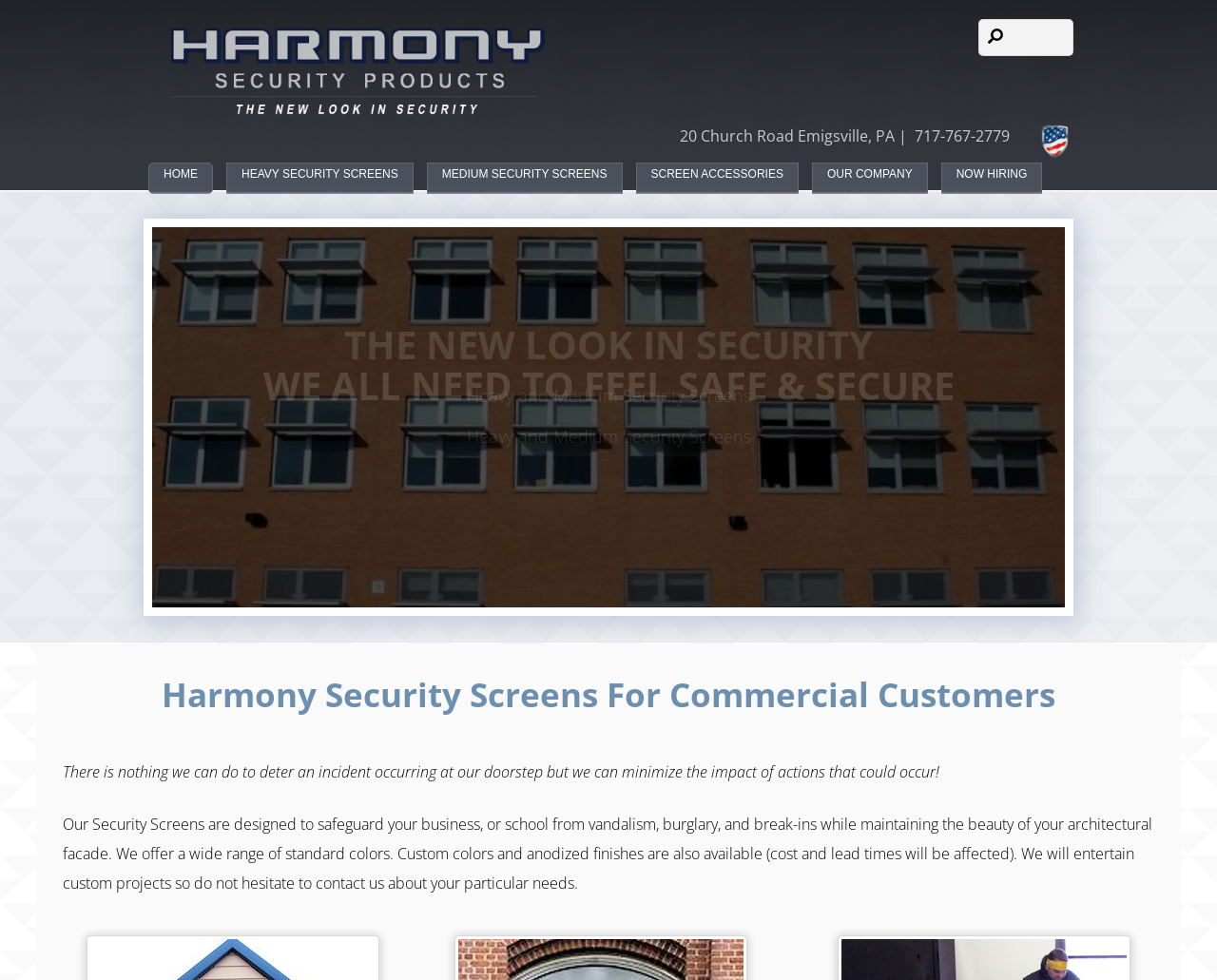Identify the bounding box coordinates for the element you need to click to achieve the following task: "learn about HEAVY SECURITY SCREENS". The coordinates must be four float values ranging from 0 to 1, formatted as [left, top, right, bottom].

[0.186, 0.166, 0.34, 0.198]